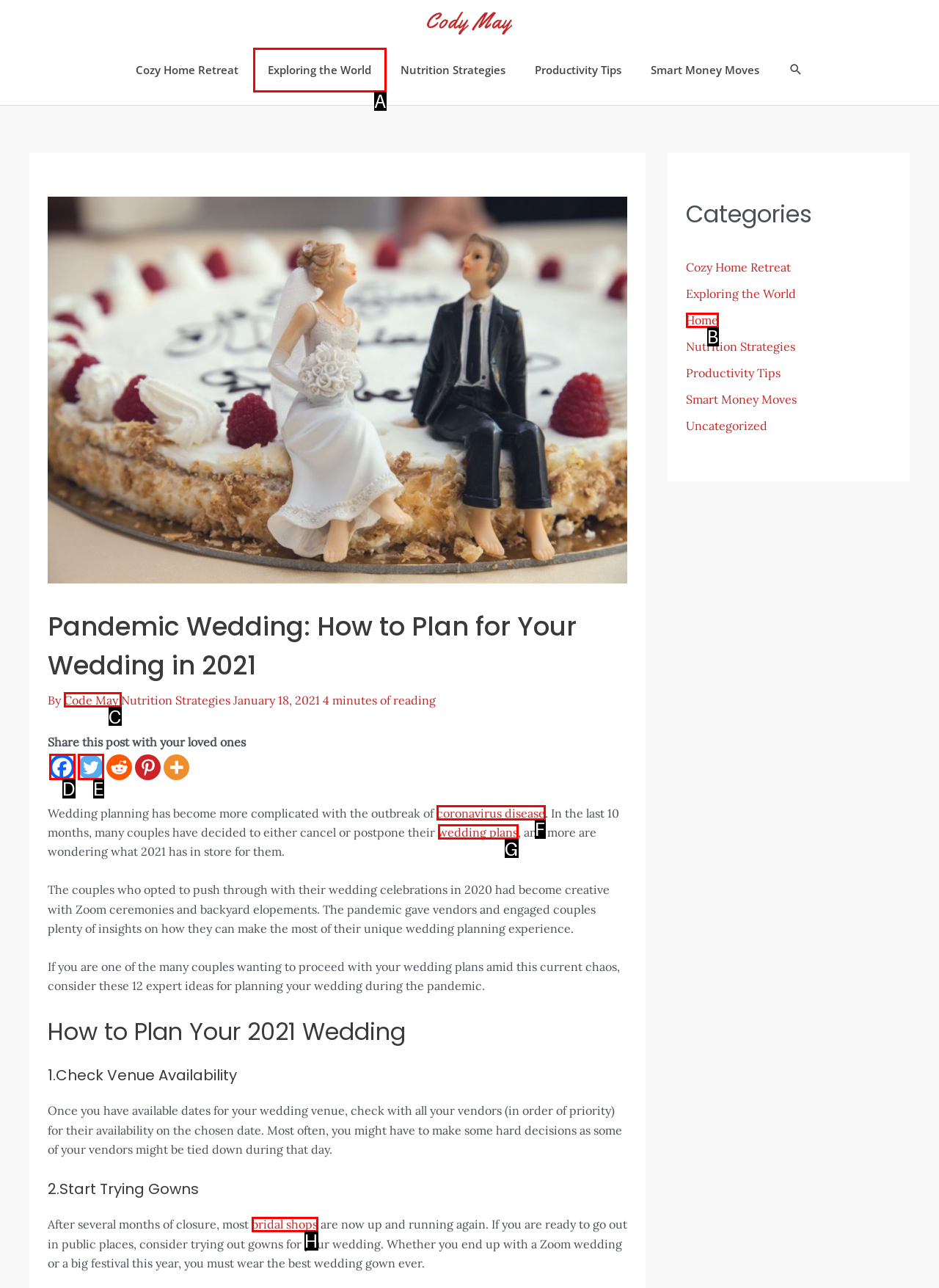Which option is described as follows: coronavirus disease
Answer with the letter of the matching option directly.

F